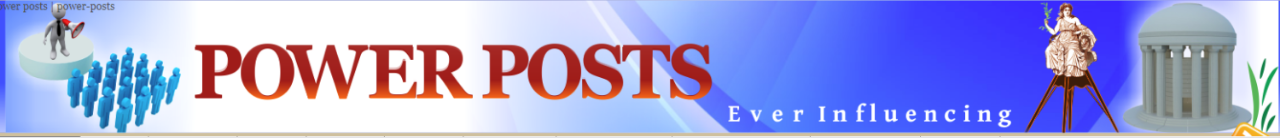How many figures are in the cluster?
Look at the image and answer with only one word or phrase.

Several